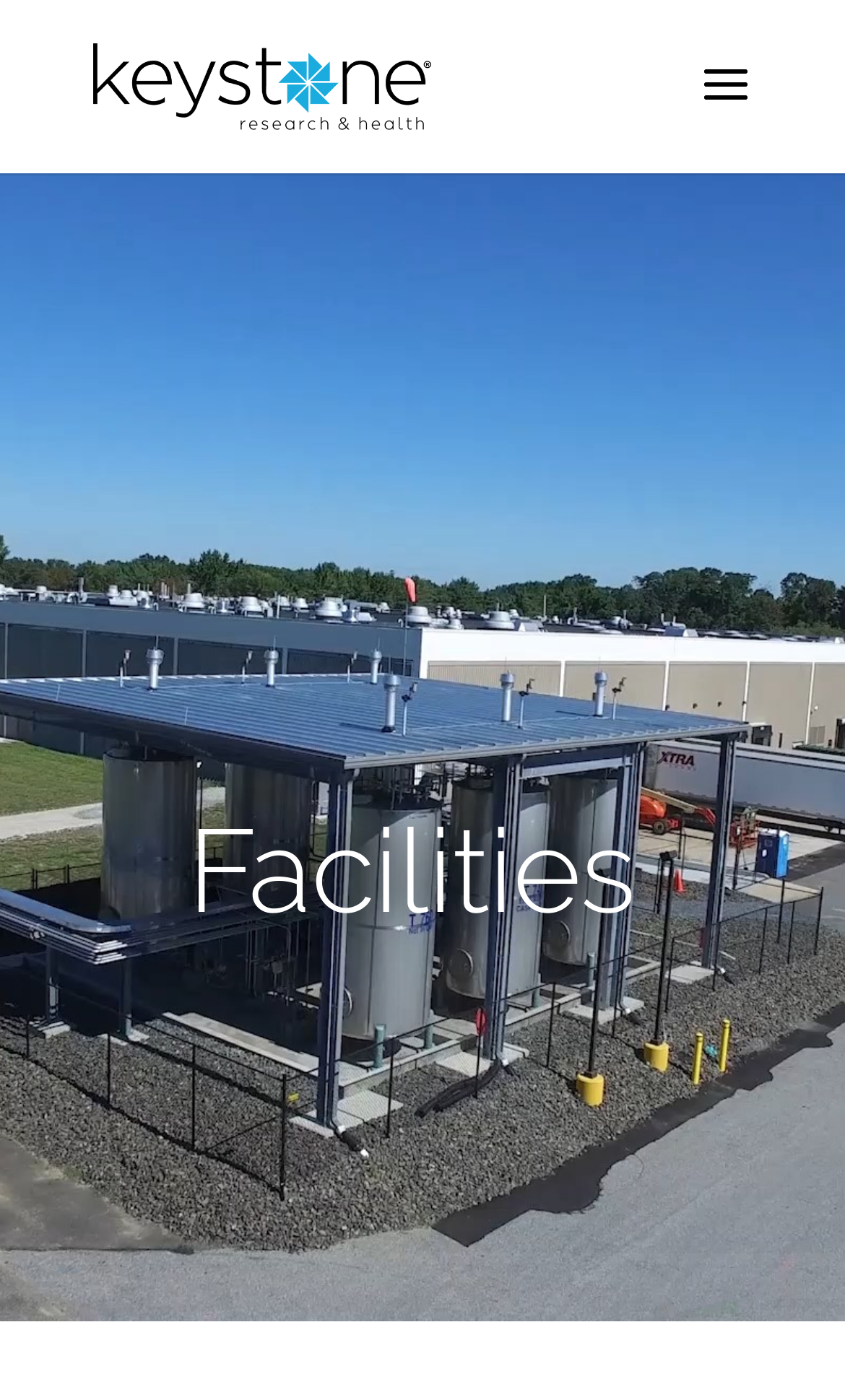Locate the UI element described by alt="Keystone Research and Health" and provide its bounding box coordinates. Use the format (top-left x, top-left y, bottom-right x, bottom-right y) with all values as floating point numbers between 0 and 1.

[0.11, 0.047, 0.51, 0.072]